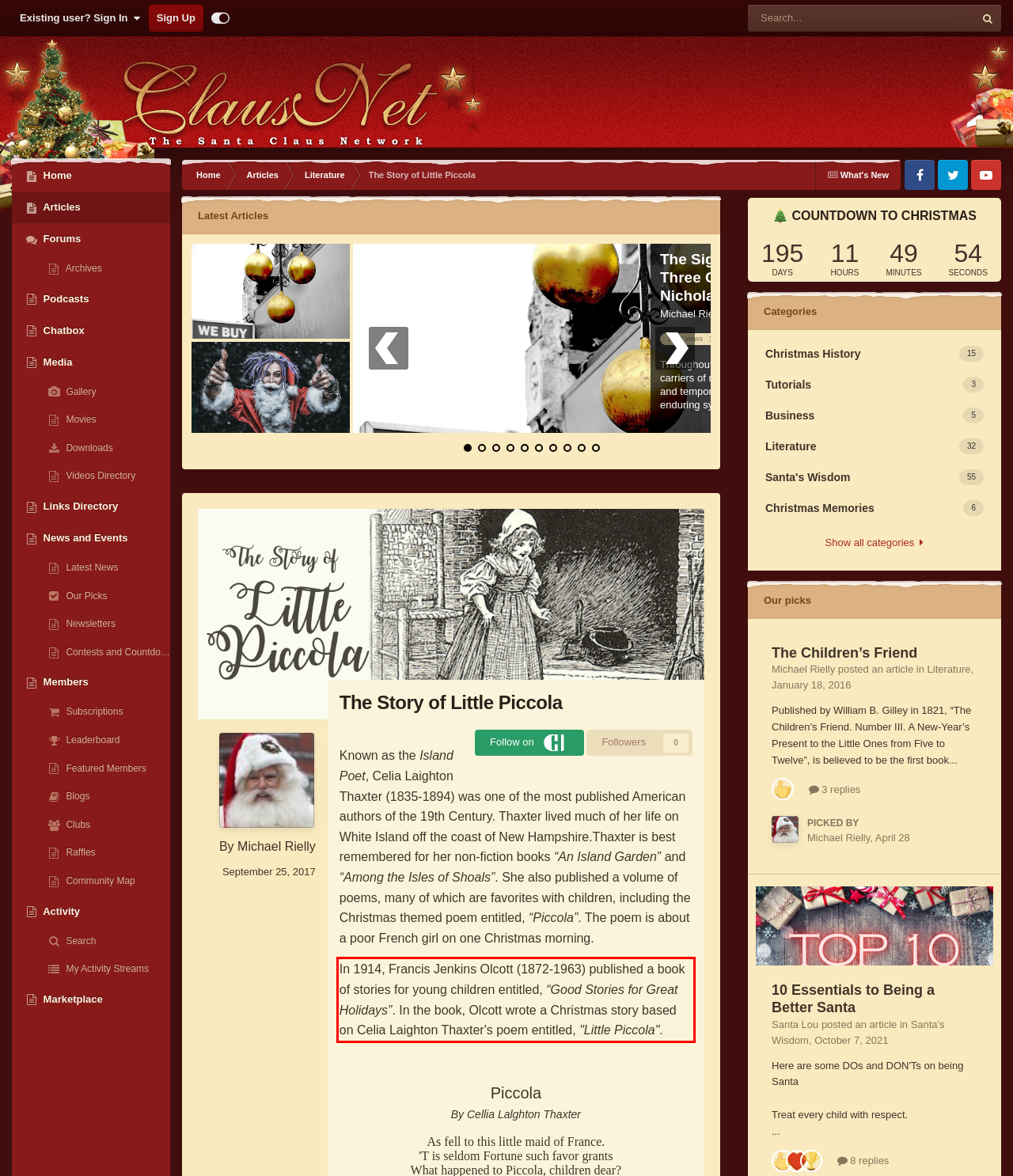Please identify the text within the red rectangular bounding box in the provided webpage screenshot.

In 1914, Francis Jenkins Olcott (1872-1963) published a book of stories for young children entitled, “Good Stories for Great Holidays”. In the book, Olcott wrote a Christmas story based on Celia Laighton Thaxter's poem entitled, "Little Piccola".